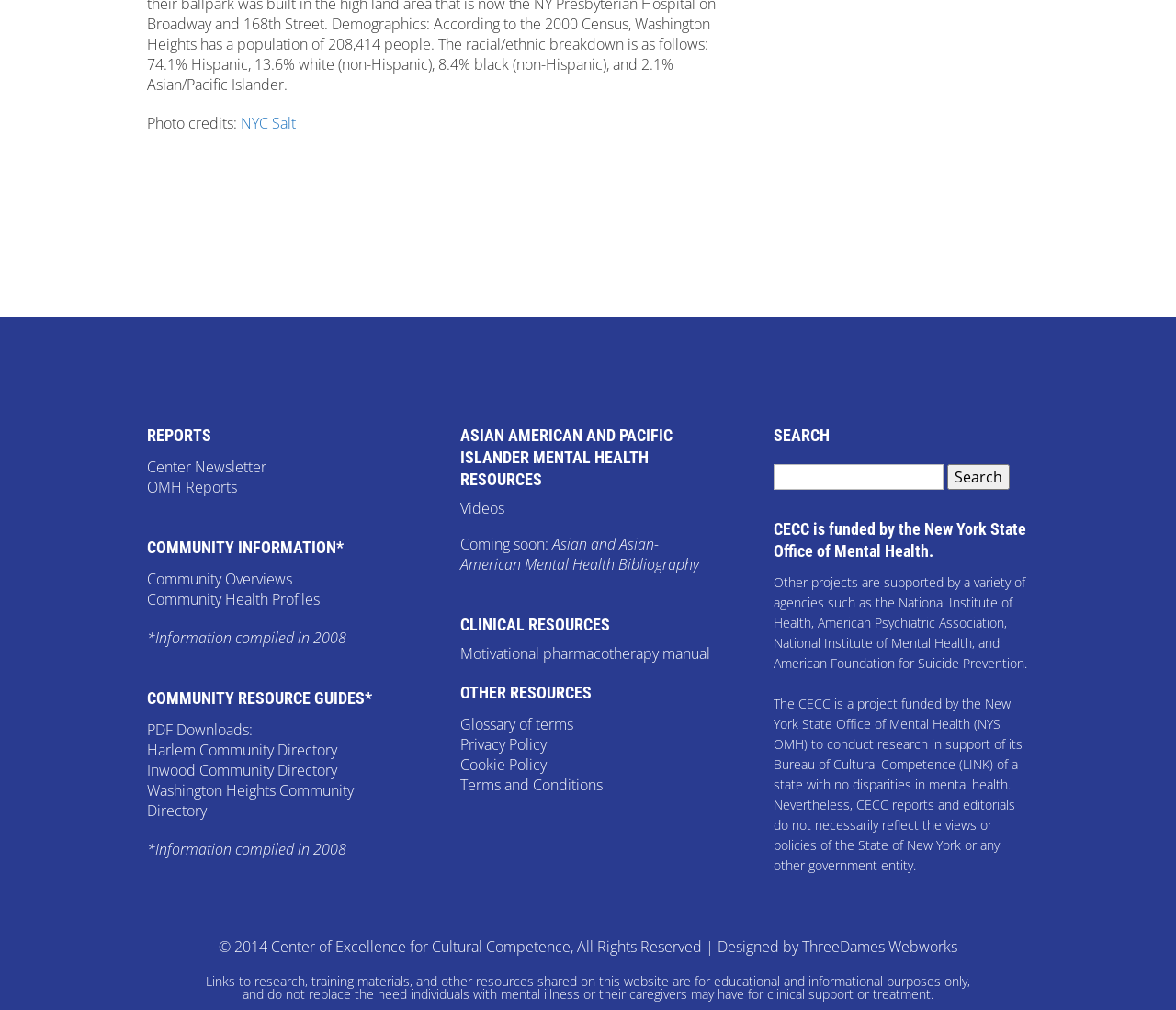What is the year of copyright for the website?
Refer to the image and provide a thorough answer to the question.

I found this information at the bottom of the webpage, where it says '© 2014 Center of Excellence for Cultural Competence, All Rights Reserved'.